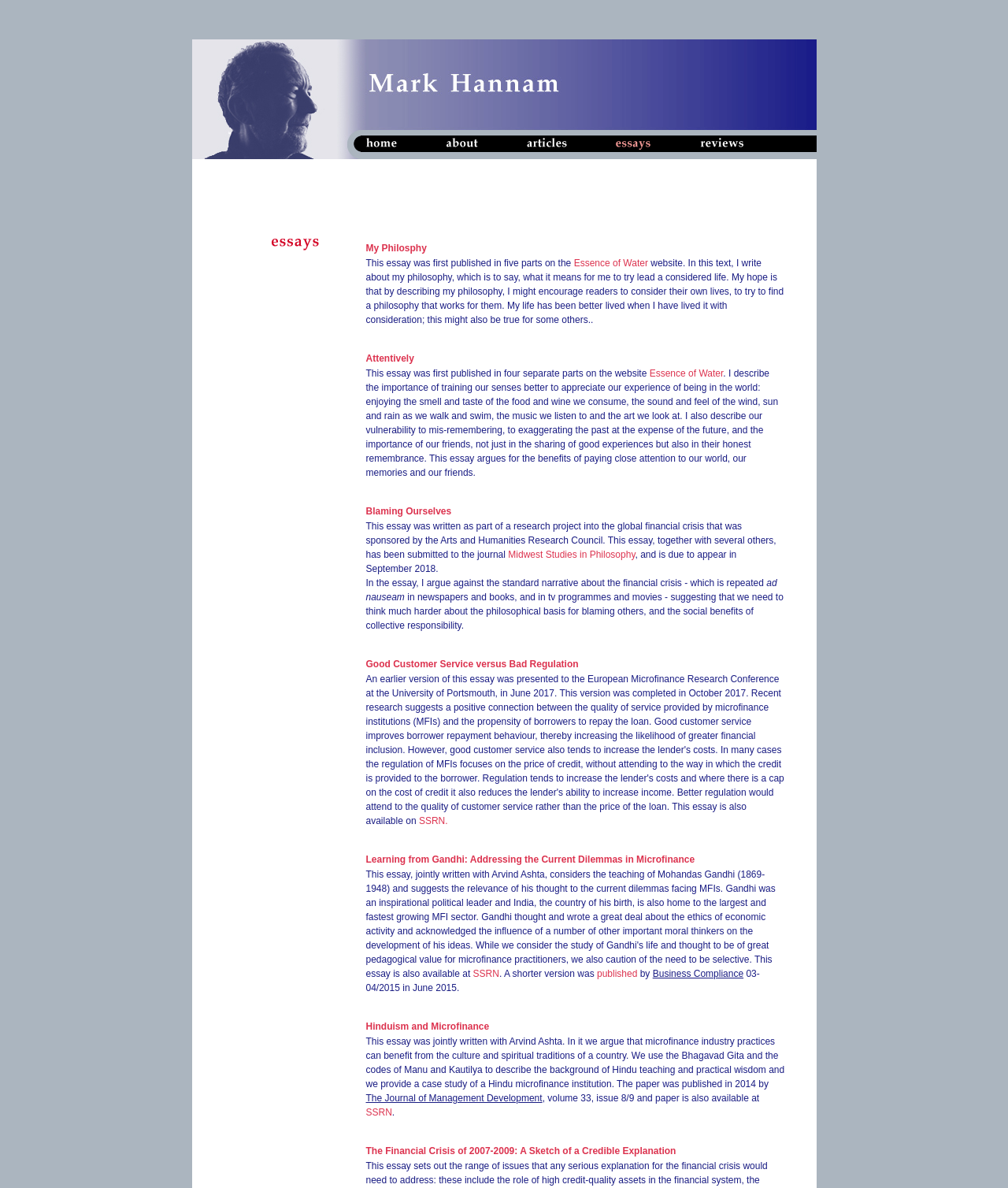Answer the question below in one word or phrase:
What is the title of the first essay on the webpage?

My Philosophy